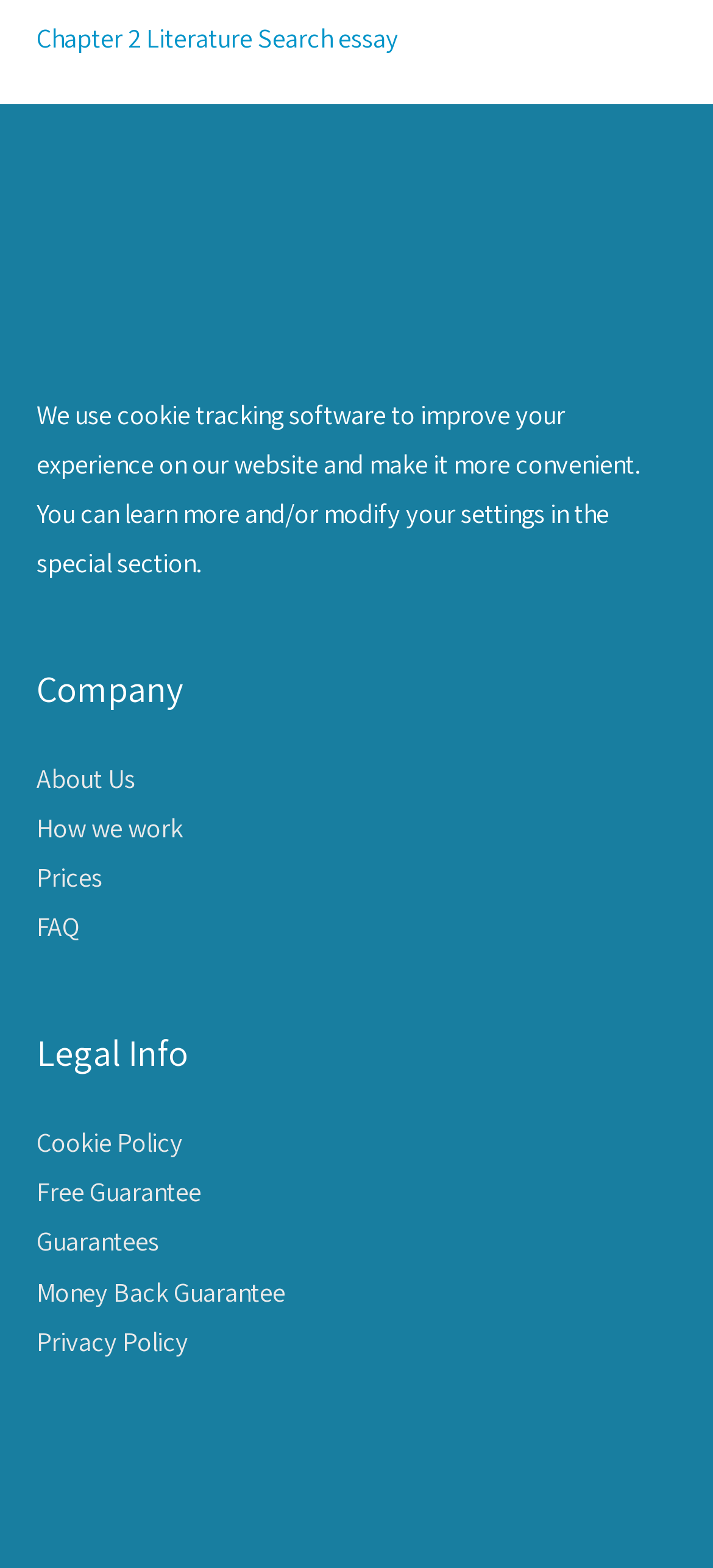How many headings are on the webpage?
With the help of the image, please provide a detailed response to the question.

I identified two headings on the webpage, which are 'Company' and 'Legal Info', indicating that there are two headings in total.